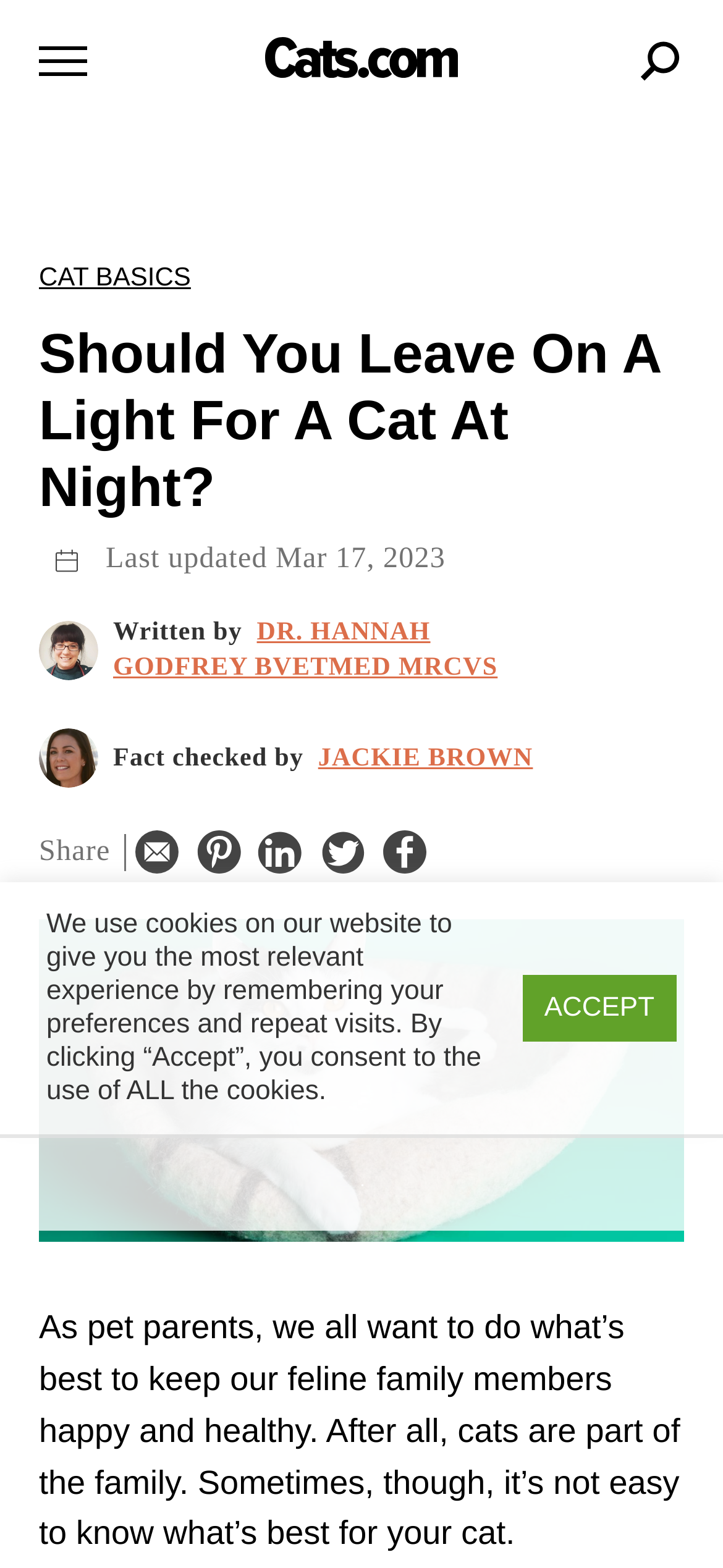Please determine the bounding box coordinates of the section I need to click to accomplish this instruction: "Click the 'Email' link".

[0.186, 0.53, 0.248, 0.558]